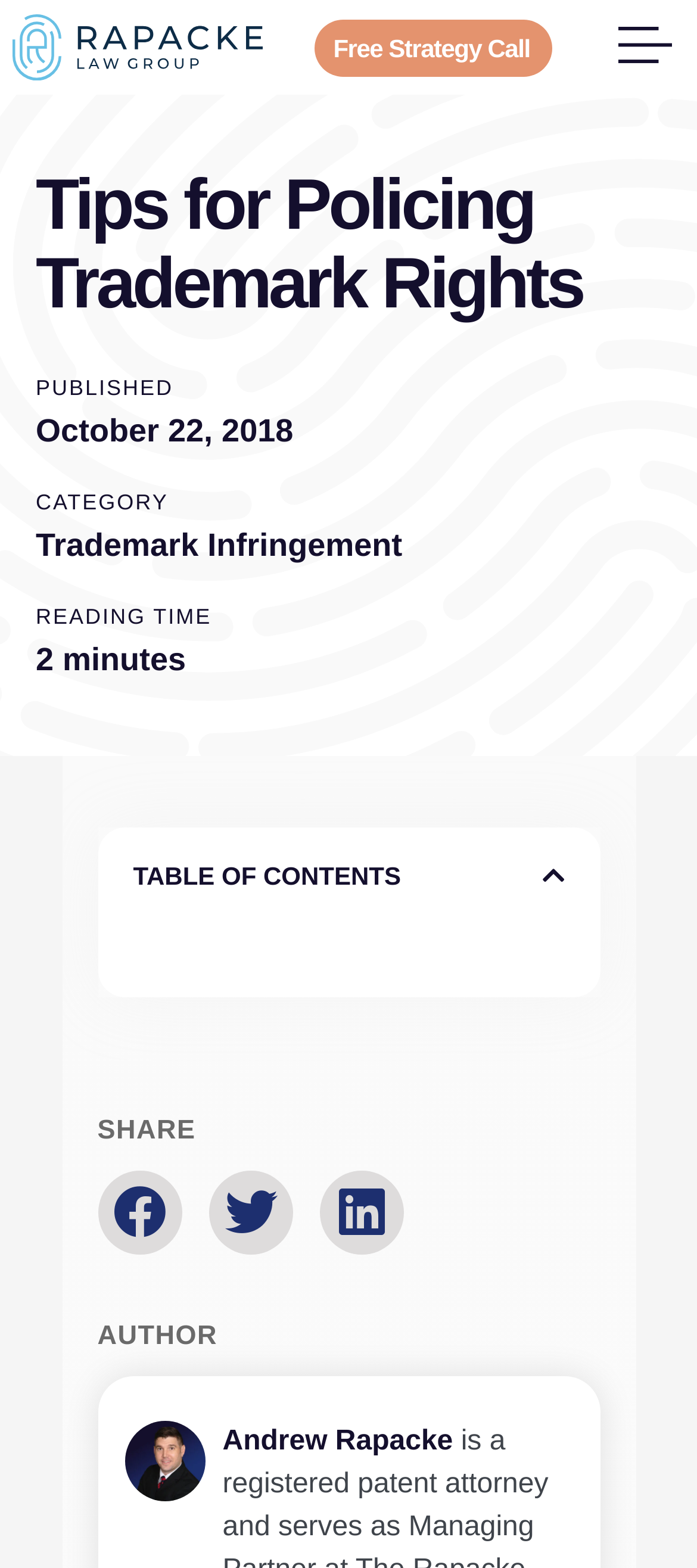What is the logo of the law group?
Could you give a comprehensive explanation in response to this question?

I found the logo by looking at the top-left corner of the webpage, where I saw a link and an image with the same bounding box coordinates, indicating that they are the same element. The OCR text and element description both say 'Rapacke Law Group Logo'.